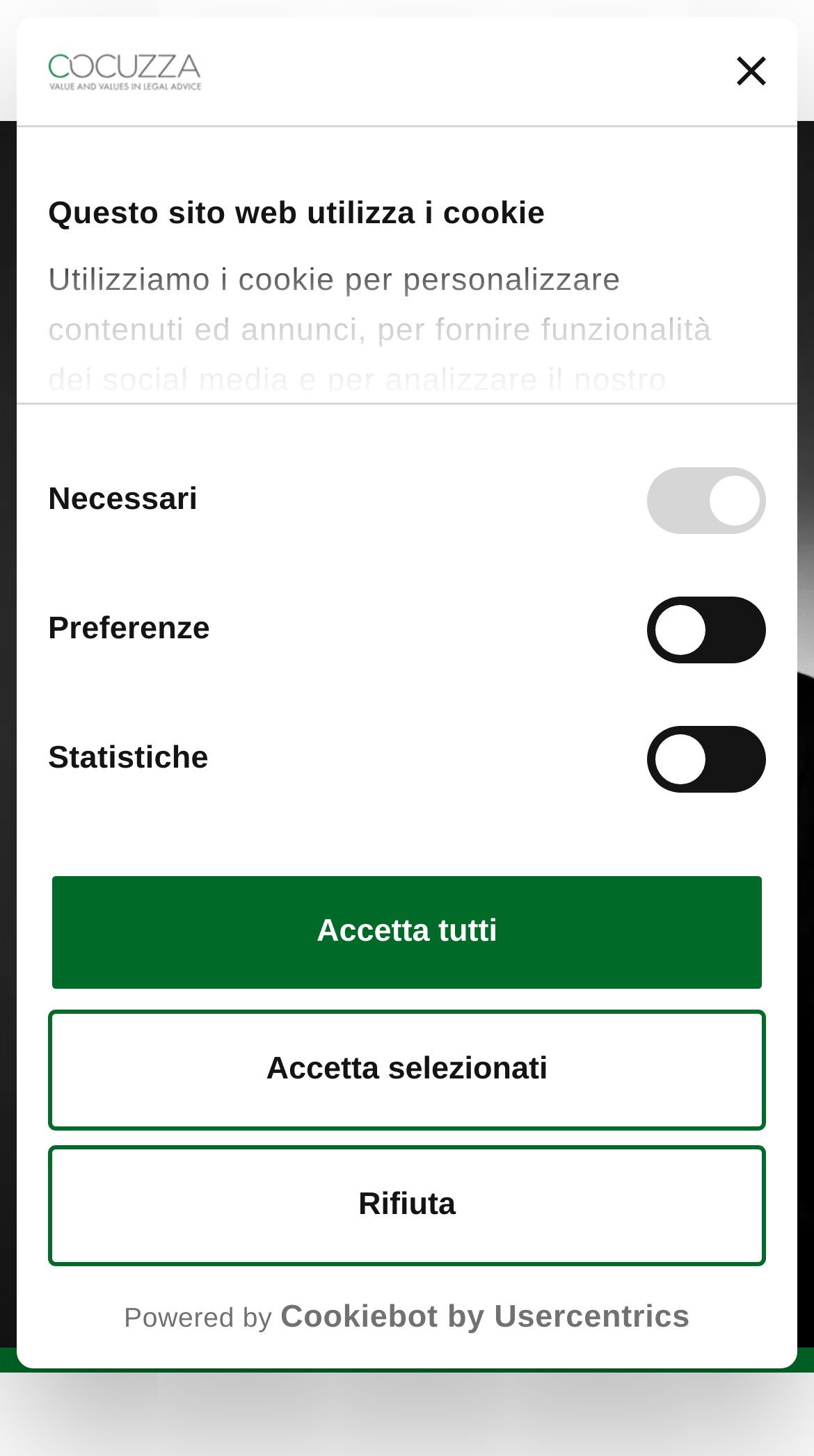What is the function of the button with the text 'Chiudi banner'?
Provide a short answer using one word or a brief phrase based on the image.

To close the cookie banner